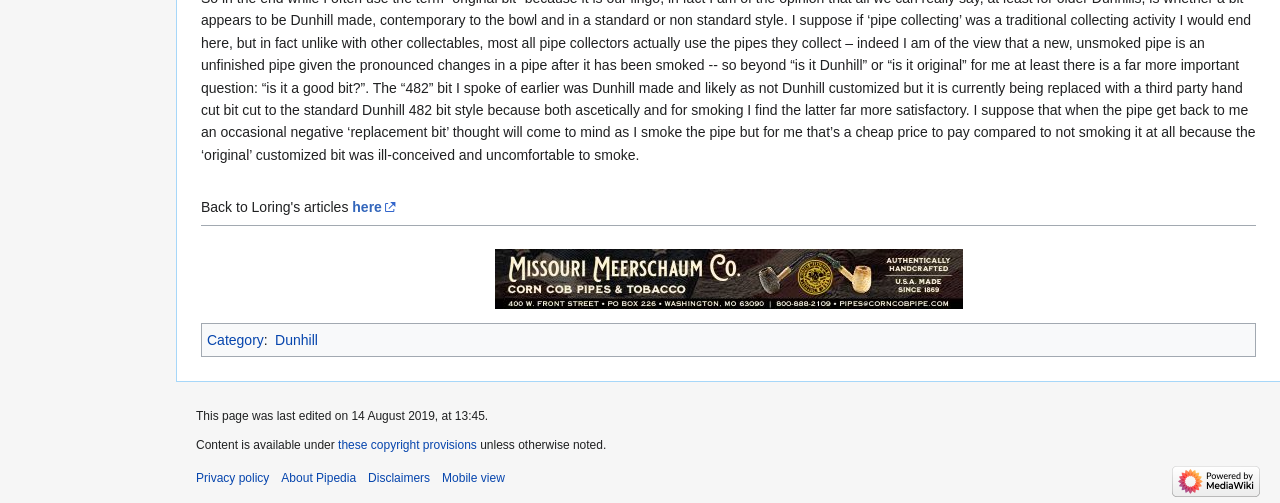Please determine the bounding box coordinates of the element's region to click in order to carry out the following instruction: "follow the Category link". The coordinates should be four float numbers between 0 and 1, i.e., [left, top, right, bottom].

[0.162, 0.66, 0.206, 0.691]